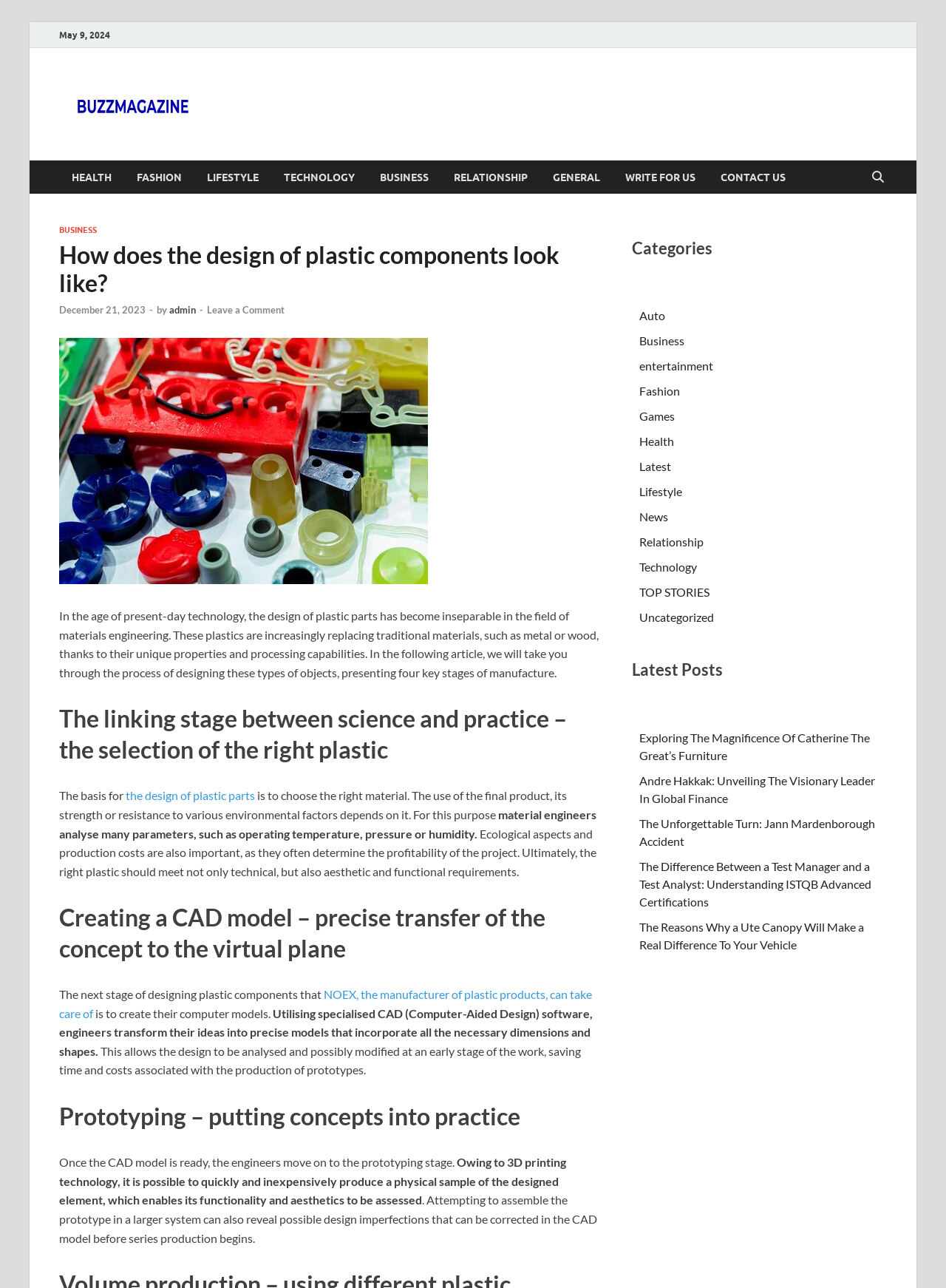Reply to the question below using a single word or brief phrase:
What is the purpose of the CAD model?

To analyze and modify the design